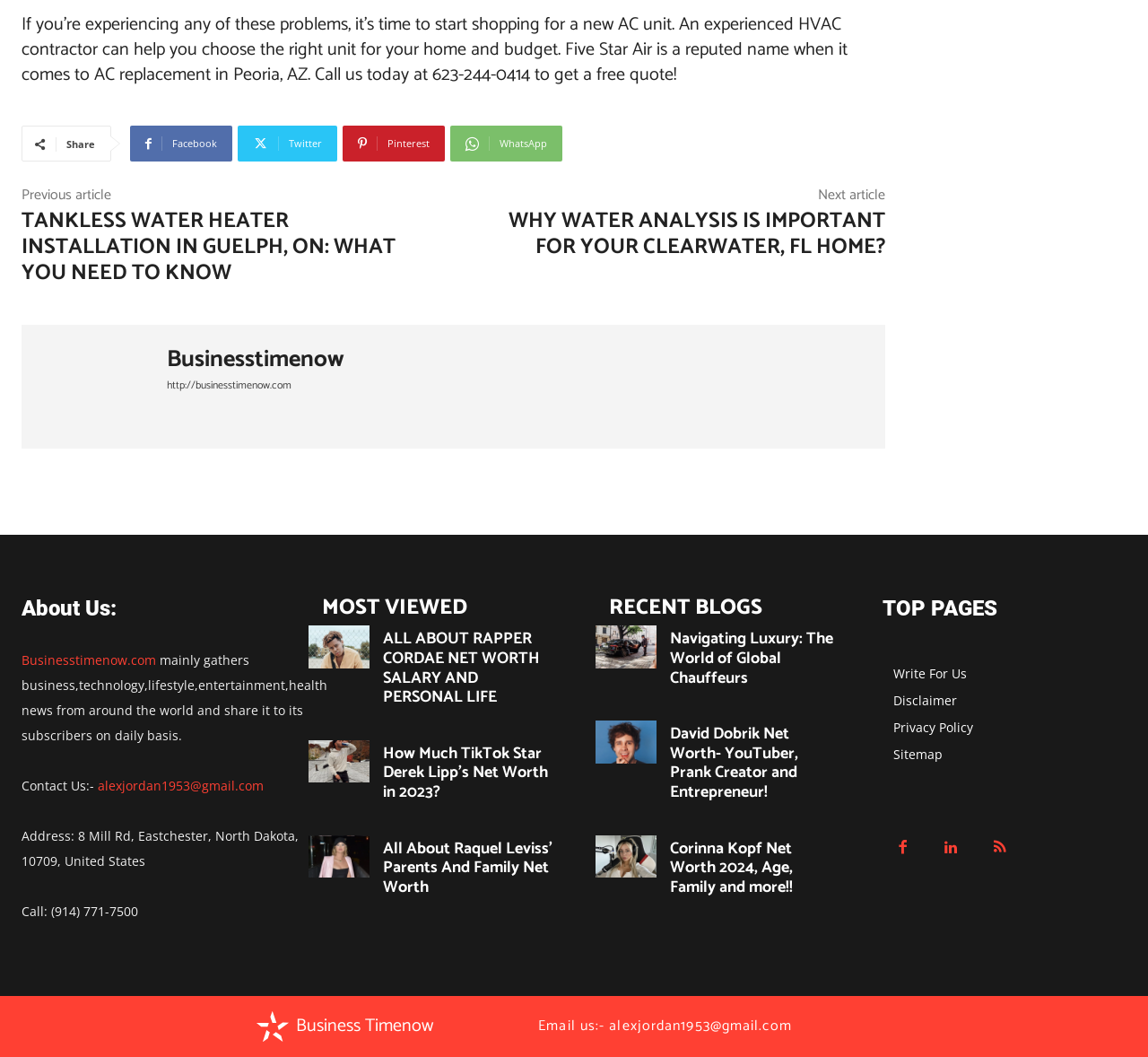Could you indicate the bounding box coordinates of the region to click in order to complete this instruction: "Contact us through email".

[0.085, 0.735, 0.23, 0.752]